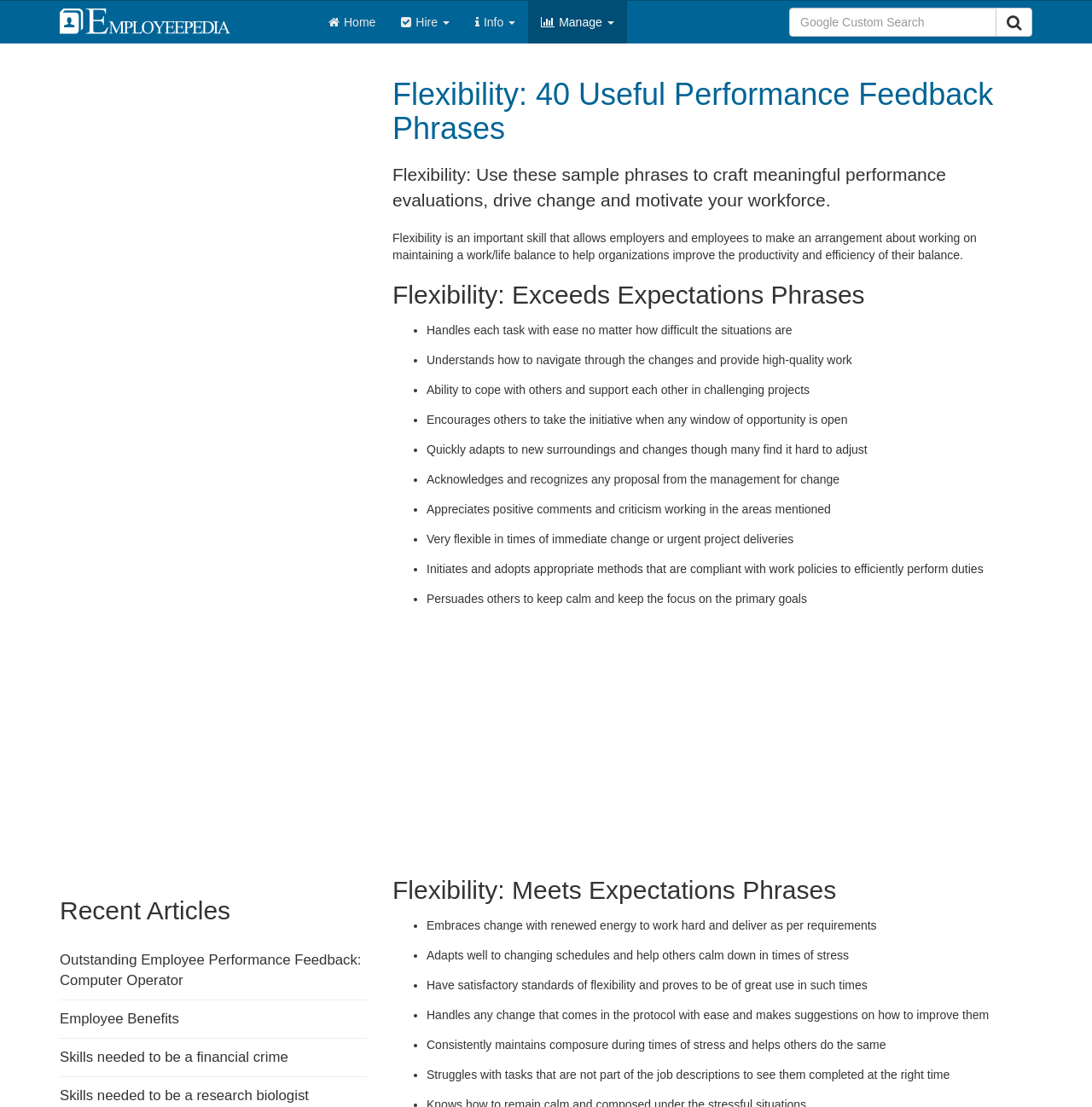Detail the various sections and features of the webpage.

The webpage is about flexibility in the workplace, specifically providing performance feedback phrases for employees. At the top, there is a logo and a navigation menu with links to "Home", "Hire", "Info", and "Manage". Below the navigation menu, there is a search bar with a "Search" button.

The main content of the page is divided into sections. The first section has a heading "Flexibility: 40 Useful Performance Feedback Phrases" and a brief description of flexibility in the workplace. Below this, there is a list of phrases that exceed expectations, each marked with a bullet point. These phrases describe employees who handle tasks with ease, adapt to changes, and support their colleagues.

The next section has a heading "Flexibility: Meets Expectations Phrases" and lists phrases that describe employees who adapt well to changing schedules, maintain composure during stressful times, and handle tasks with satisfactory standards of flexibility.

On the right side of the page, there are several advertisements displayed in iframes. At the bottom of the page, there is a section with links to recent articles, including "Outstanding Employee Performance Feedback: Computer Operator", "Employee Benefits", "Skills needed to be a financial crime", and "Skills needed to be a research biologist".